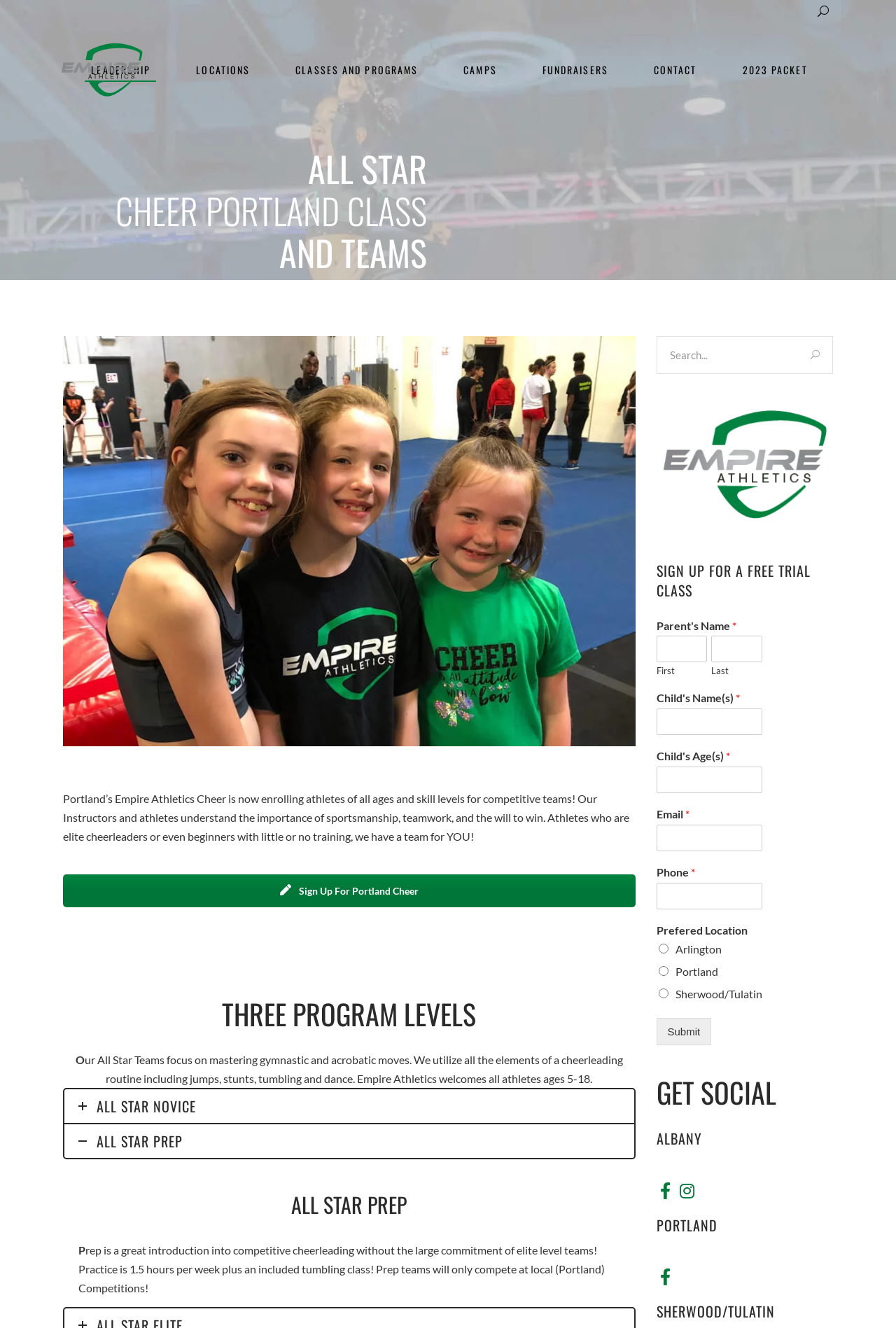Respond to the question below with a single word or phrase: What social media platforms are linked on the webpage?

Facebook and Instagram